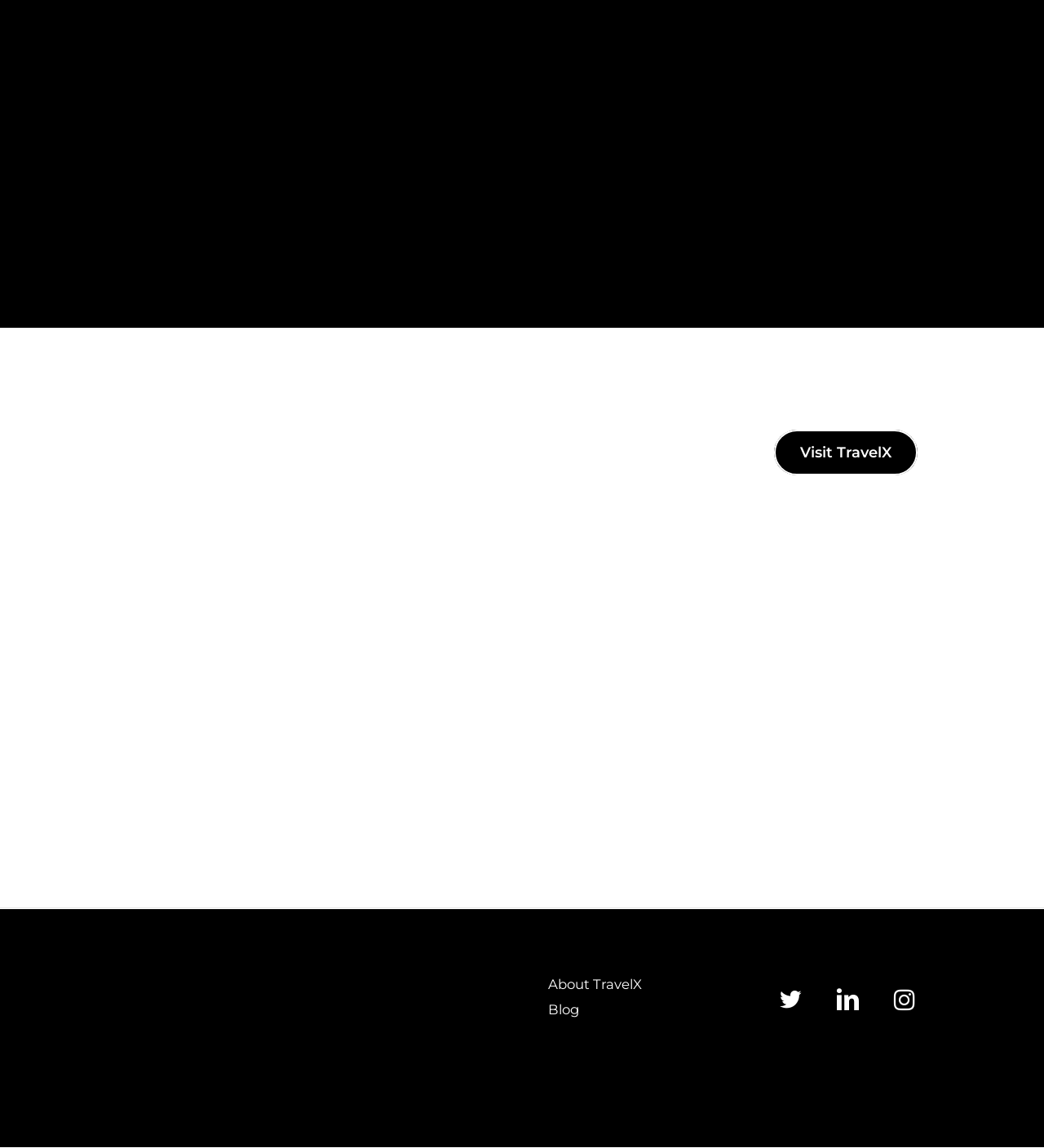Predict the bounding box coordinates of the UI element that matches this description: "Visit TravelX". The coordinates should be in the format [left, top, right, bottom] with each value between 0 and 1.

[0.766, 0.384, 0.854, 0.404]